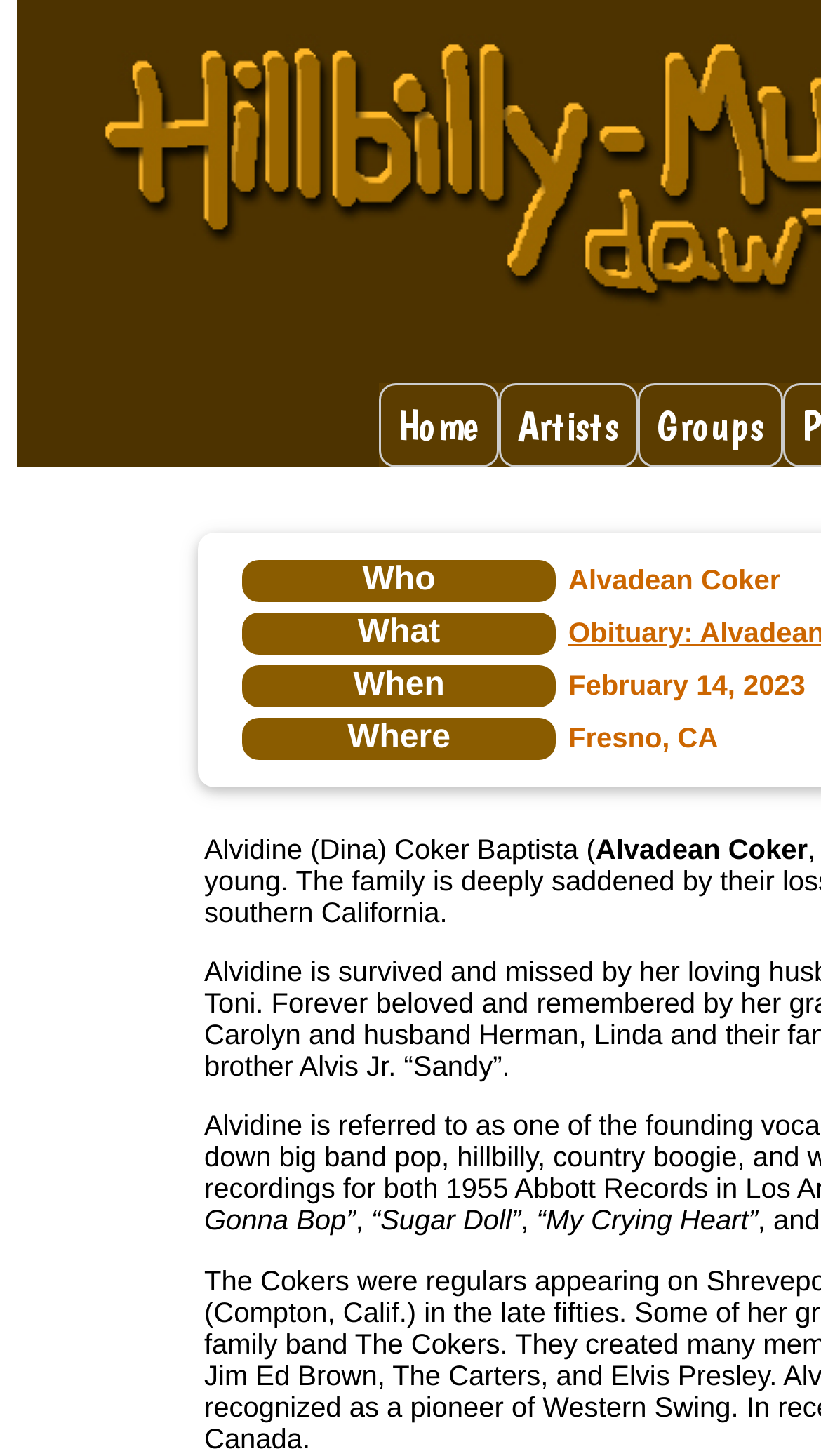Answer the following in one word or a short phrase: 
What is the vertical position of the 'Artists' button?

Above the grid